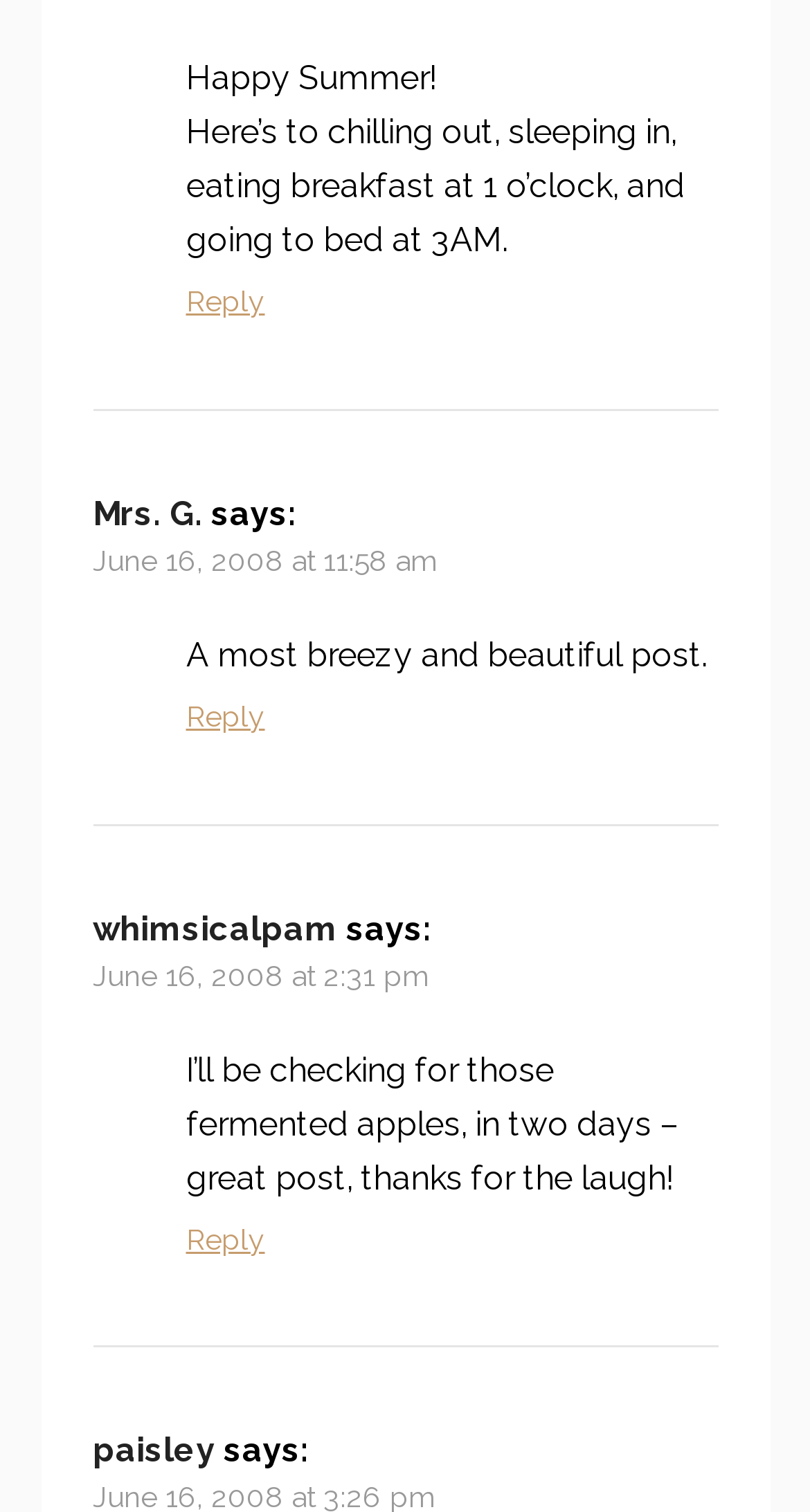Provide your answer to the question using just one word or phrase: Who is the author of the first article?

Ritzy